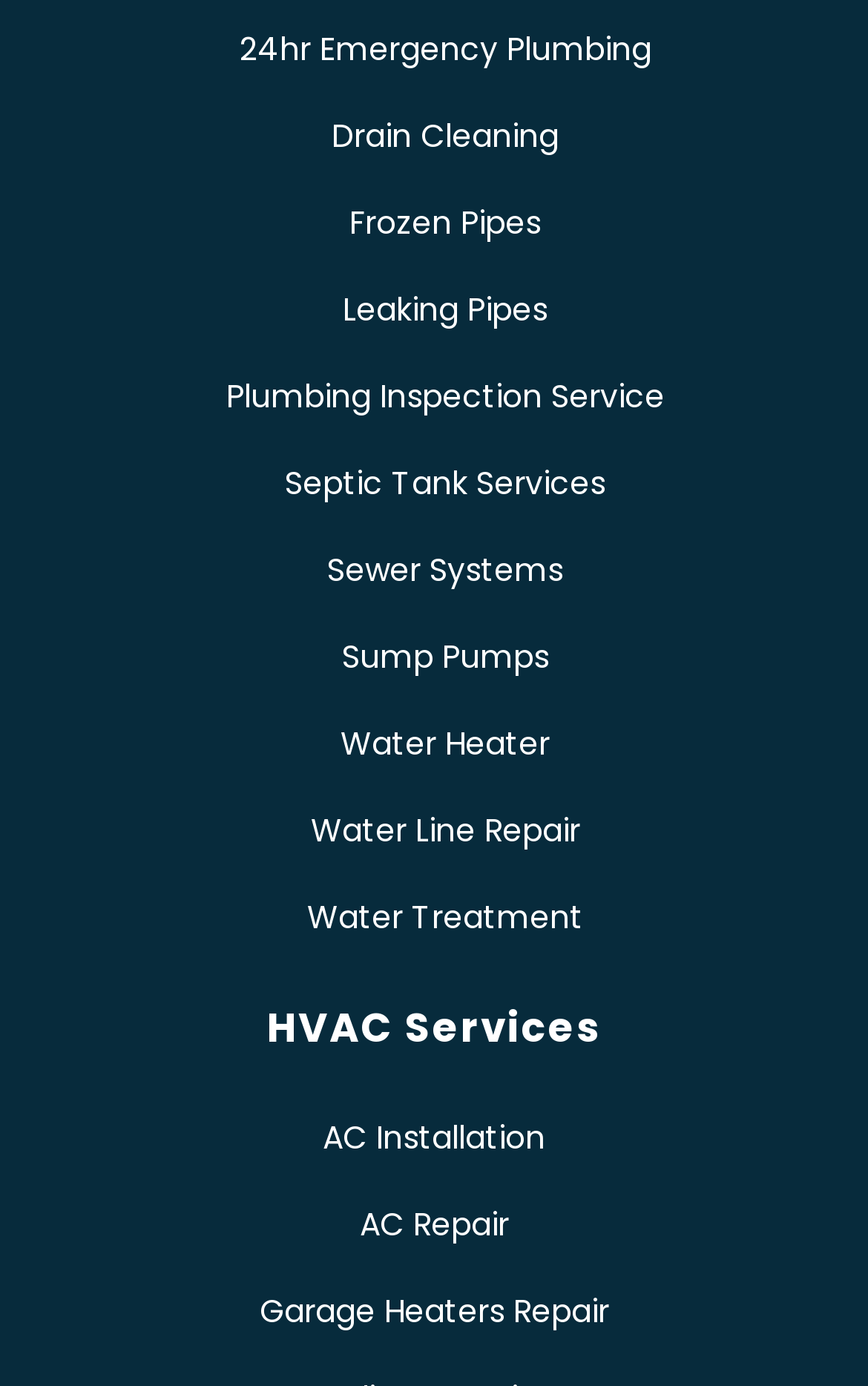Determine the bounding box coordinates of the clickable element to complete this instruction: "Search for something". Provide the coordinates in the format of four float numbers between 0 and 1, [left, top, right, bottom].

None